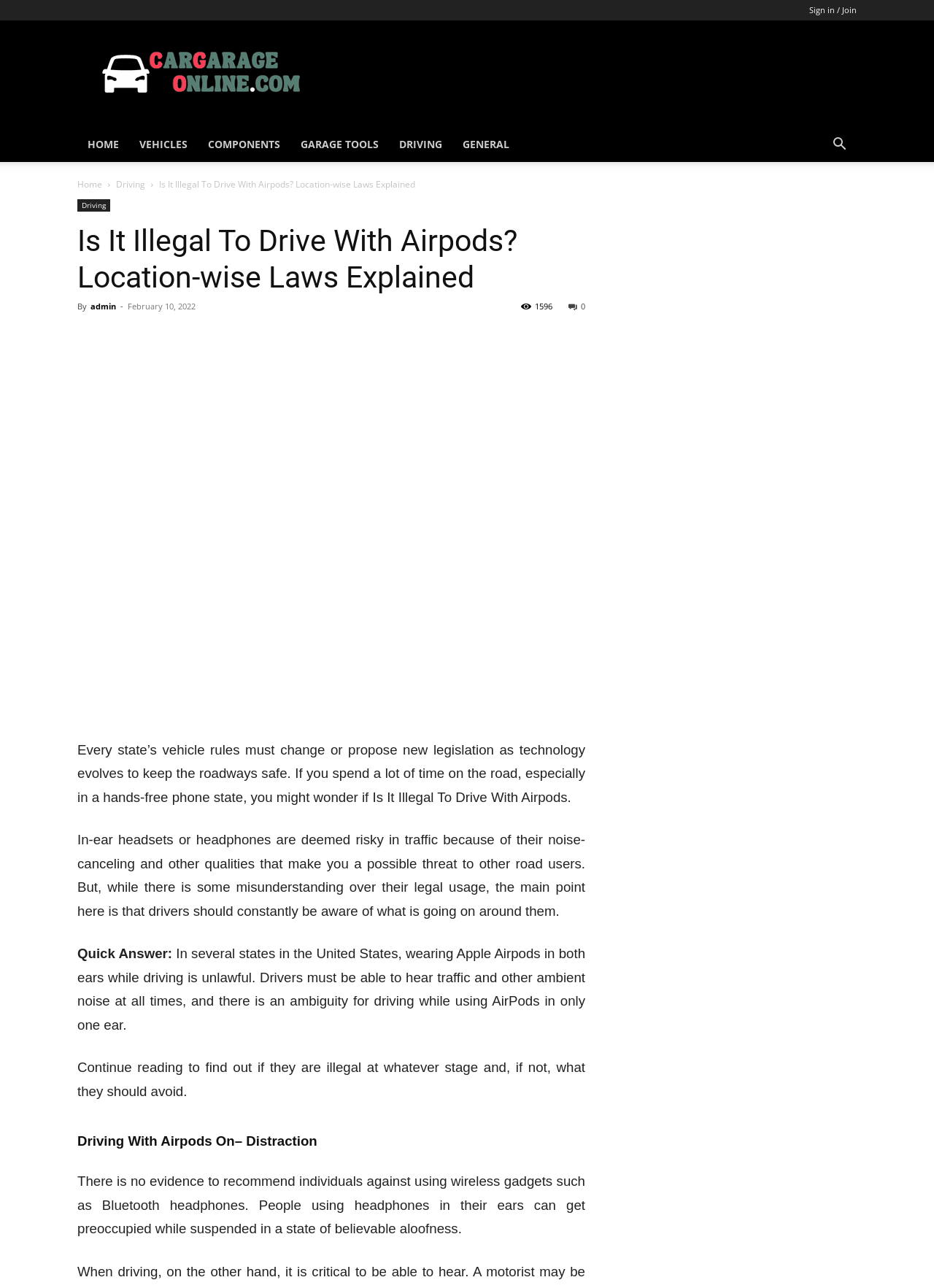What is the topic of this webpage?
Analyze the screenshot and provide a detailed answer to the question.

Based on the webpage content, it appears that the topic is about the legality of driving with Airpods, specifically exploring whether it is illegal to drive with Airpods in different states and the potential risks associated with it.